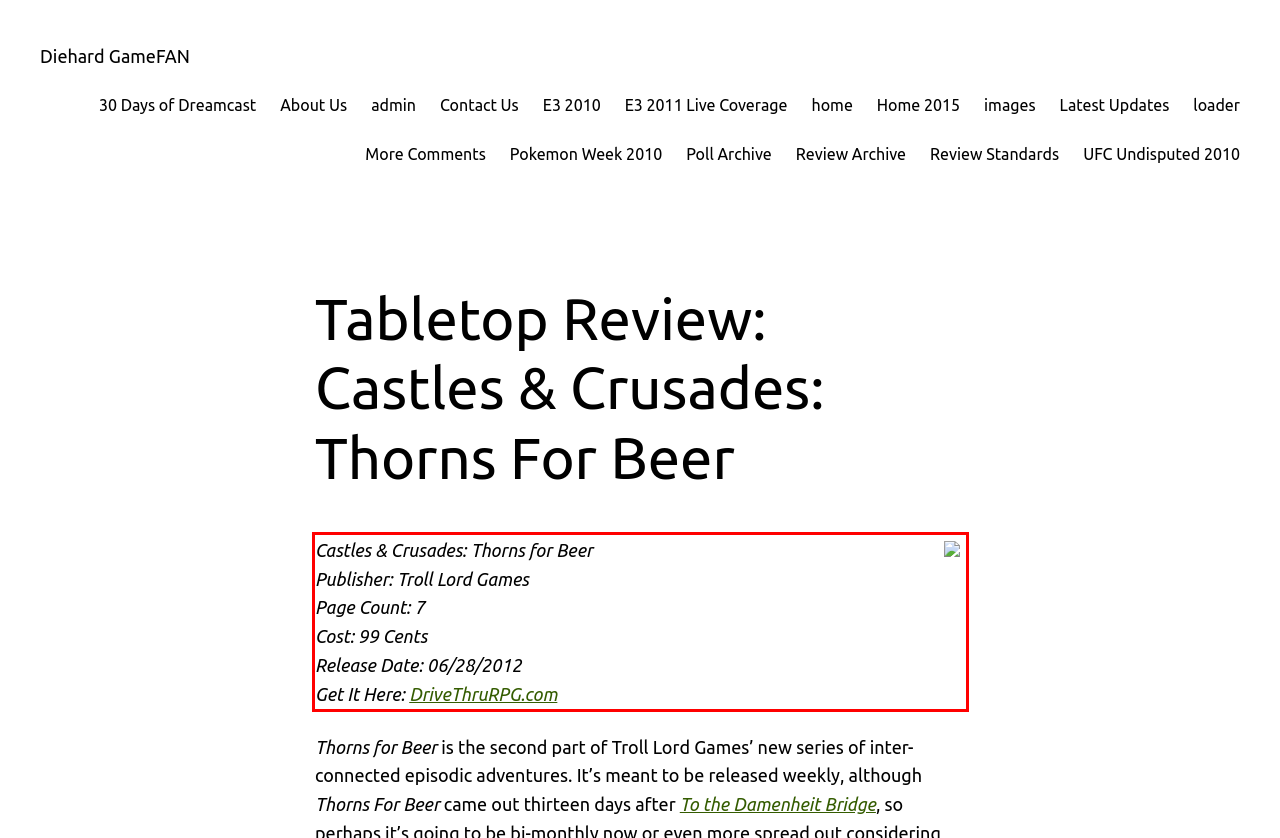Analyze the screenshot of the webpage that features a red bounding box and recognize the text content enclosed within this red bounding box.

Castles & Crusades: Thorns for Beer Publisher: Troll Lord Games Page Count: 7 Cost: 99 Cents Release Date: 06/28/2012 Get It Here: DriveThruRPG.com